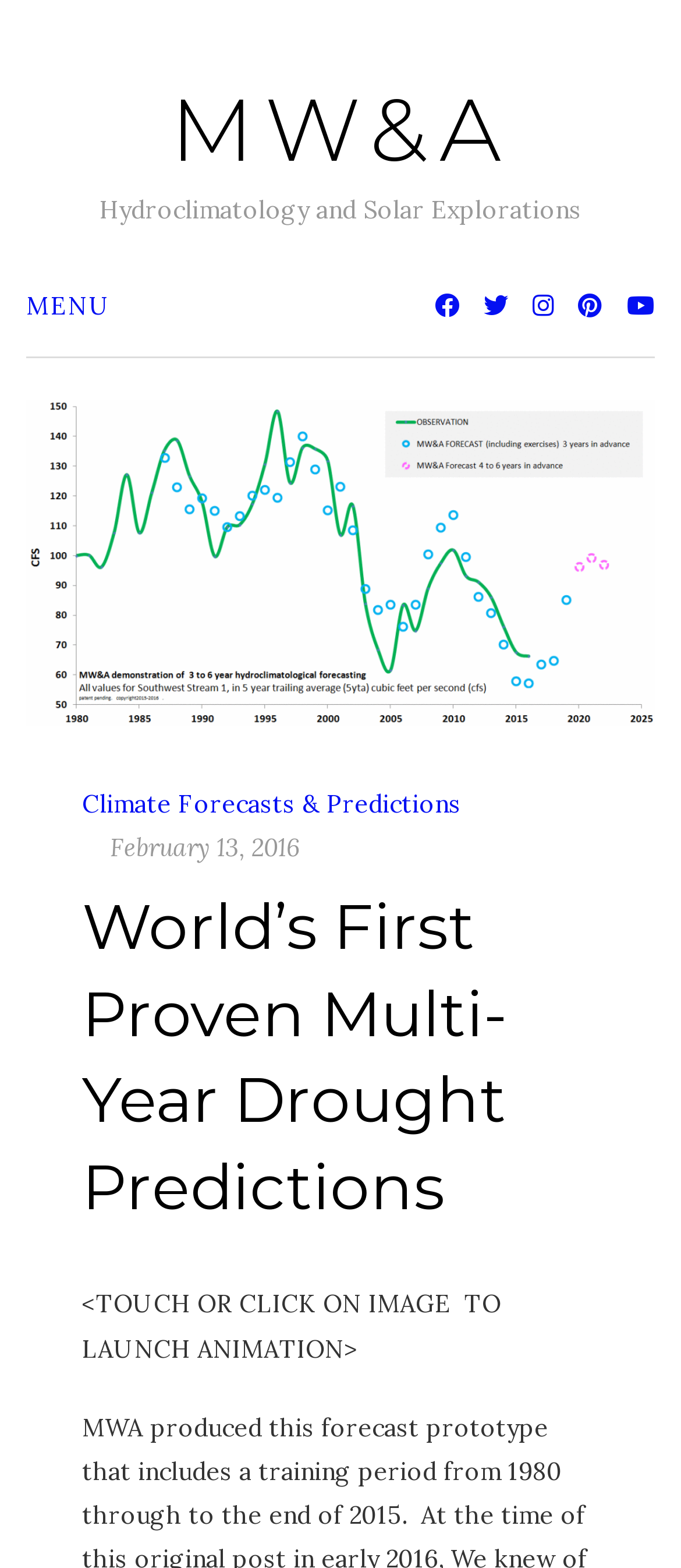Answer the following inquiry with a single word or phrase:
What is the name of the company?

MW&A